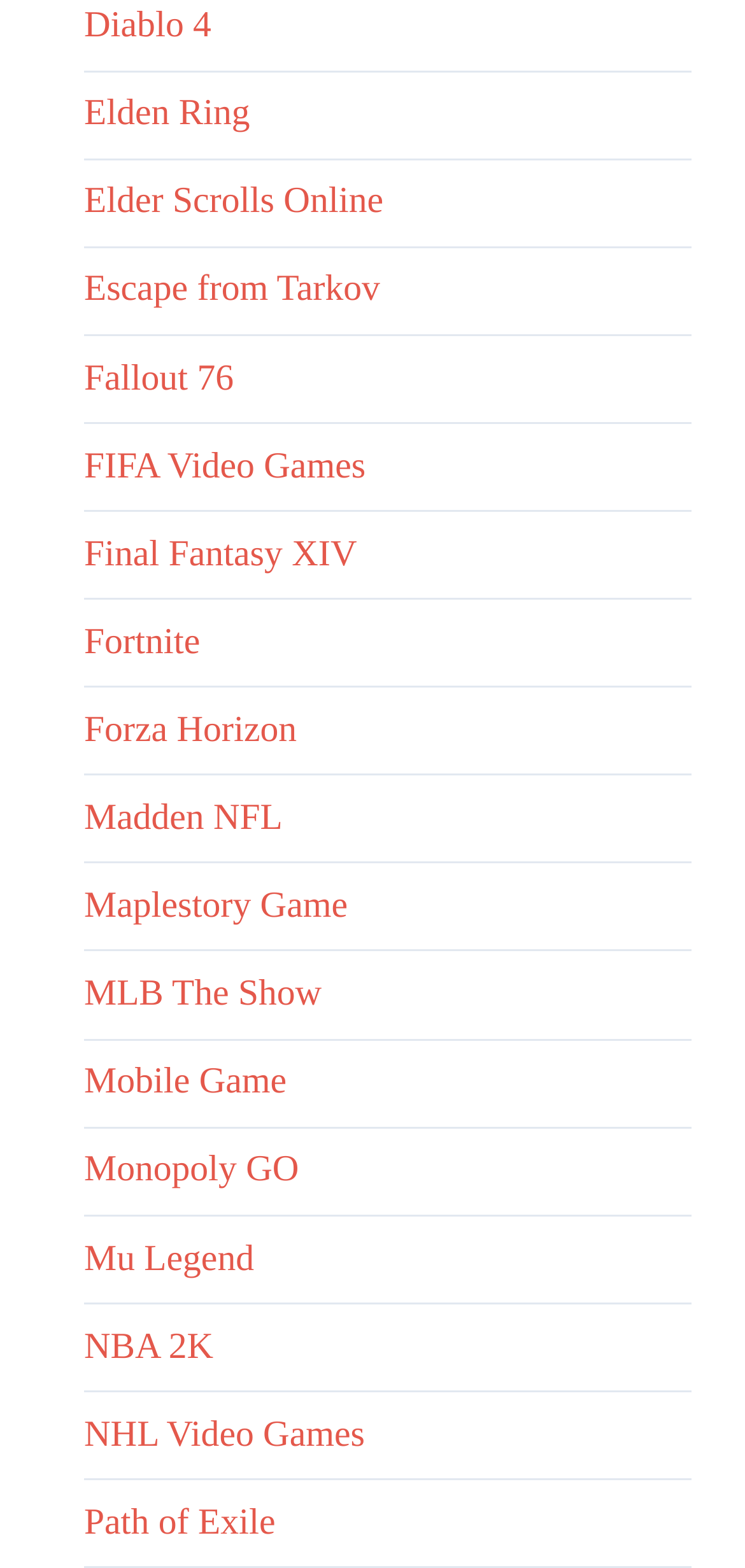How many games are listed?
Answer the question with a single word or phrase, referring to the image.

27